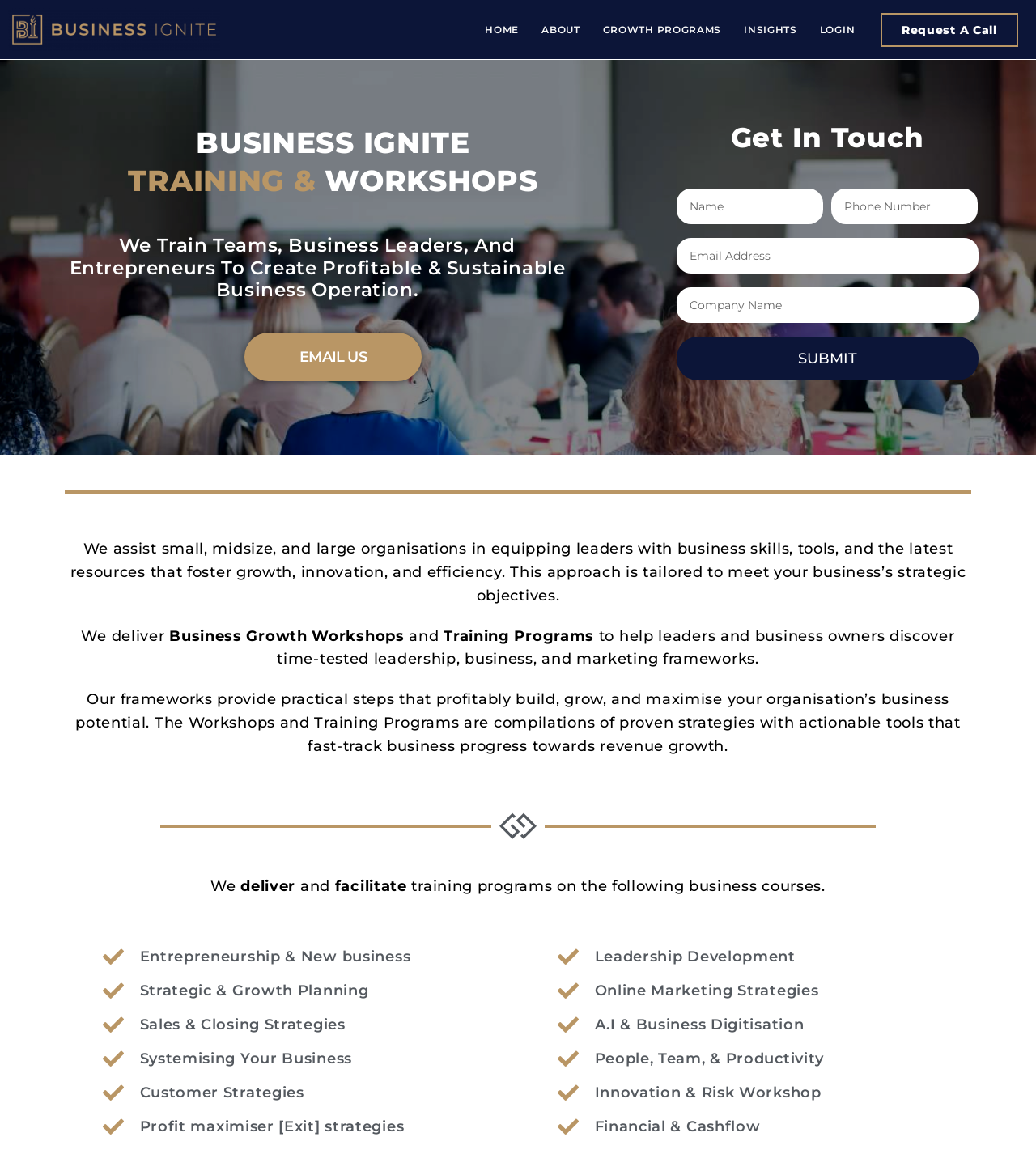Locate the bounding box coordinates of the element to click to perform the following action: 'Click the SUBMIT button'. The coordinates should be given as four float values between 0 and 1, in the form of [left, top, right, bottom].

[0.653, 0.288, 0.944, 0.325]